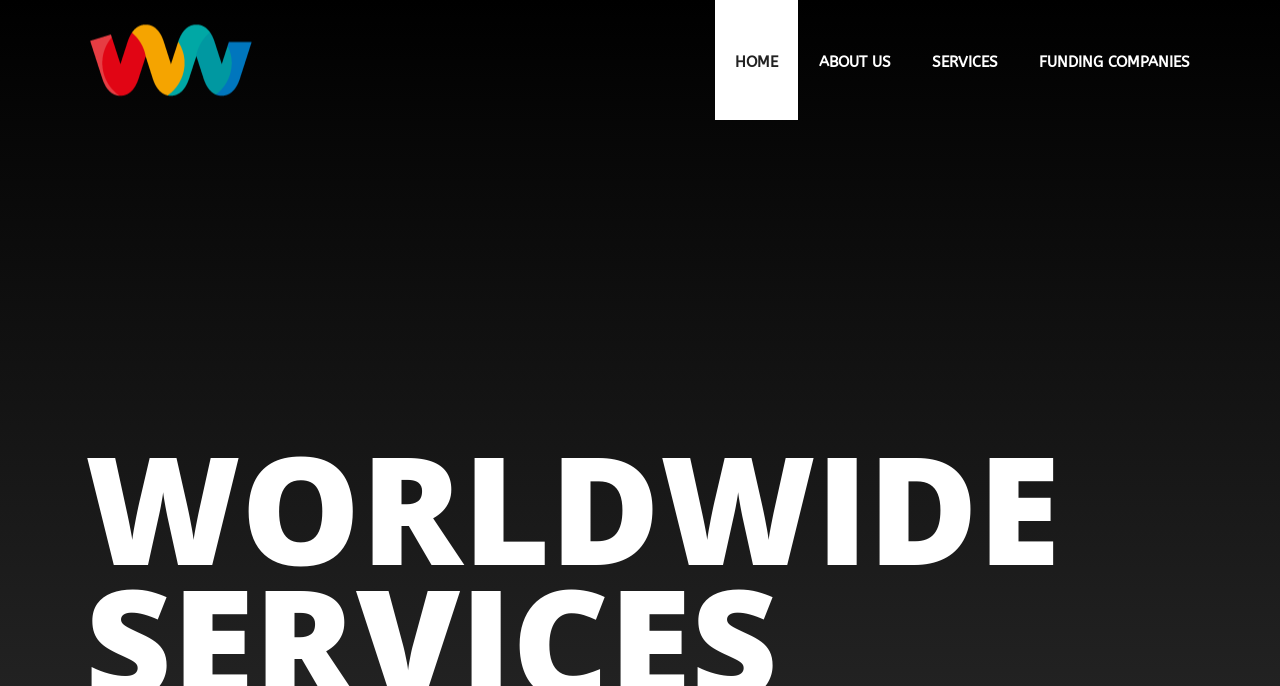Bounding box coordinates should be in the format (top-left x, top-left y, bottom-right x, bottom-right y) and all values should be floating point numbers between 0 and 1. Determine the bounding box coordinate for the UI element described as: Remnants

None